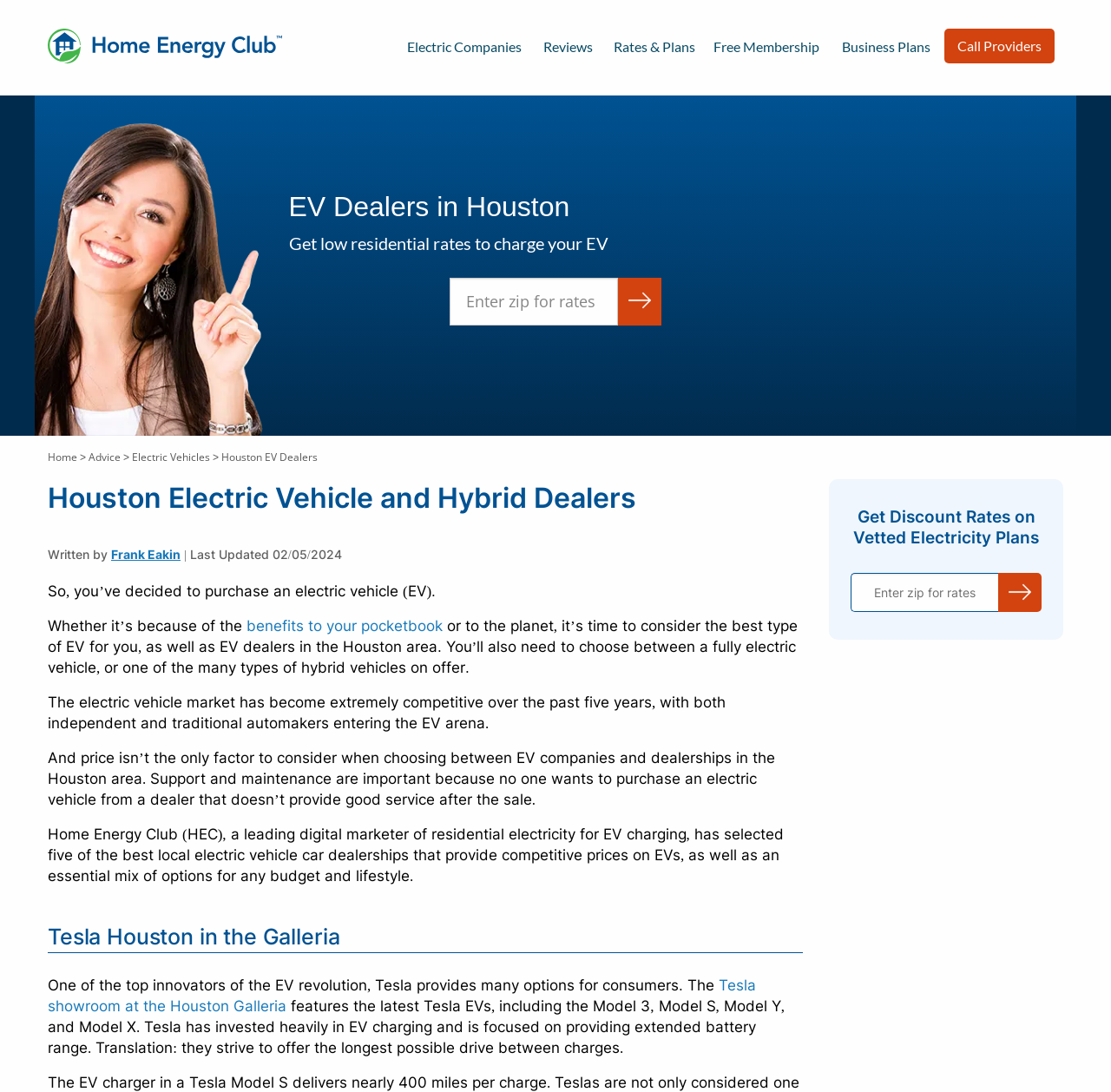Determine the bounding box coordinates of the region that needs to be clicked to achieve the task: "Click on the RSS link".

None